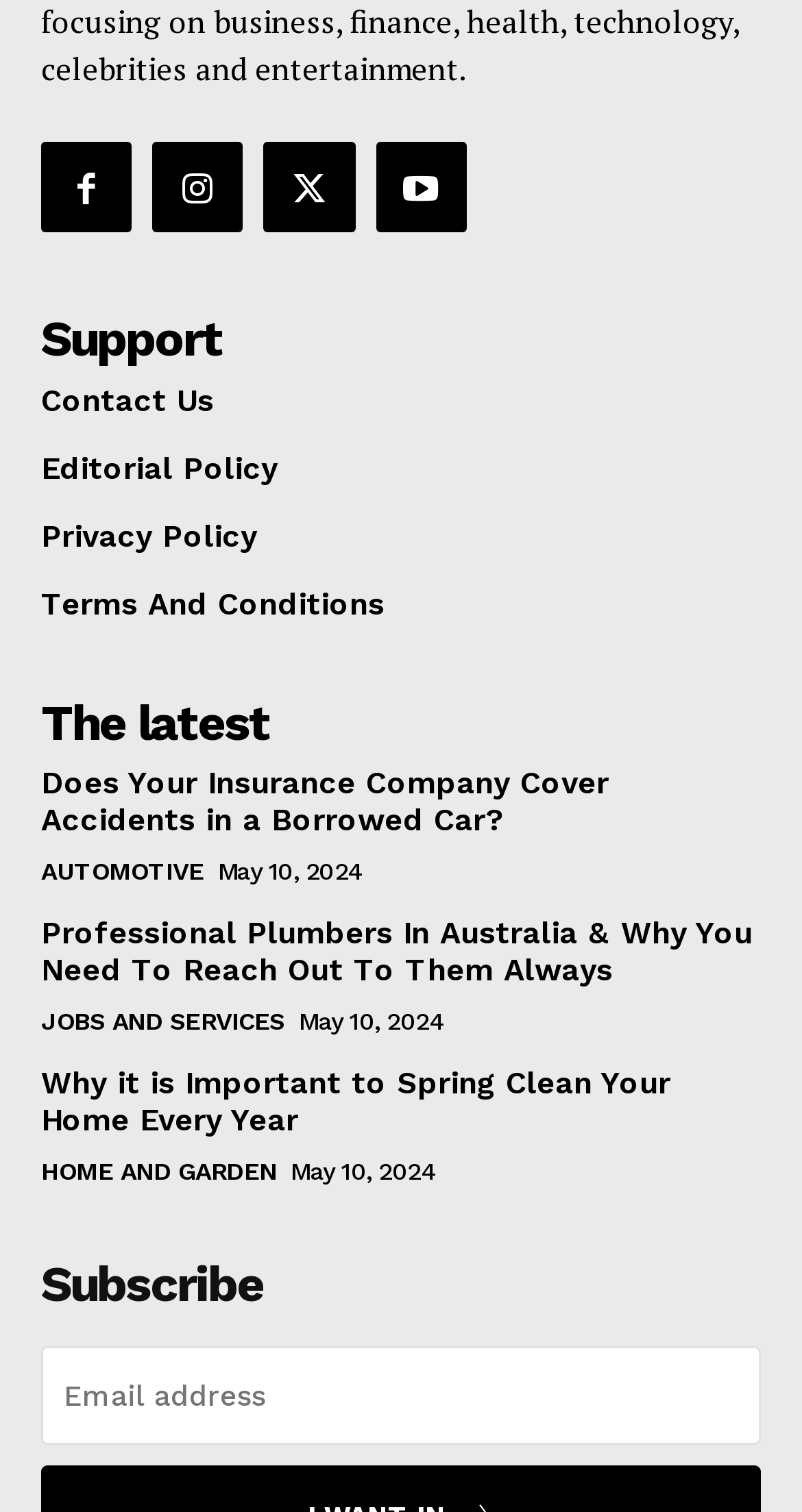How many links are there in the support section?
Refer to the screenshot and deliver a thorough answer to the question presented.

I counted the number of links in the support section and found that there are 4 links, which are 'Contact Us', 'Editorial Policy', 'Privacy Policy', and 'Terms And Conditions'.